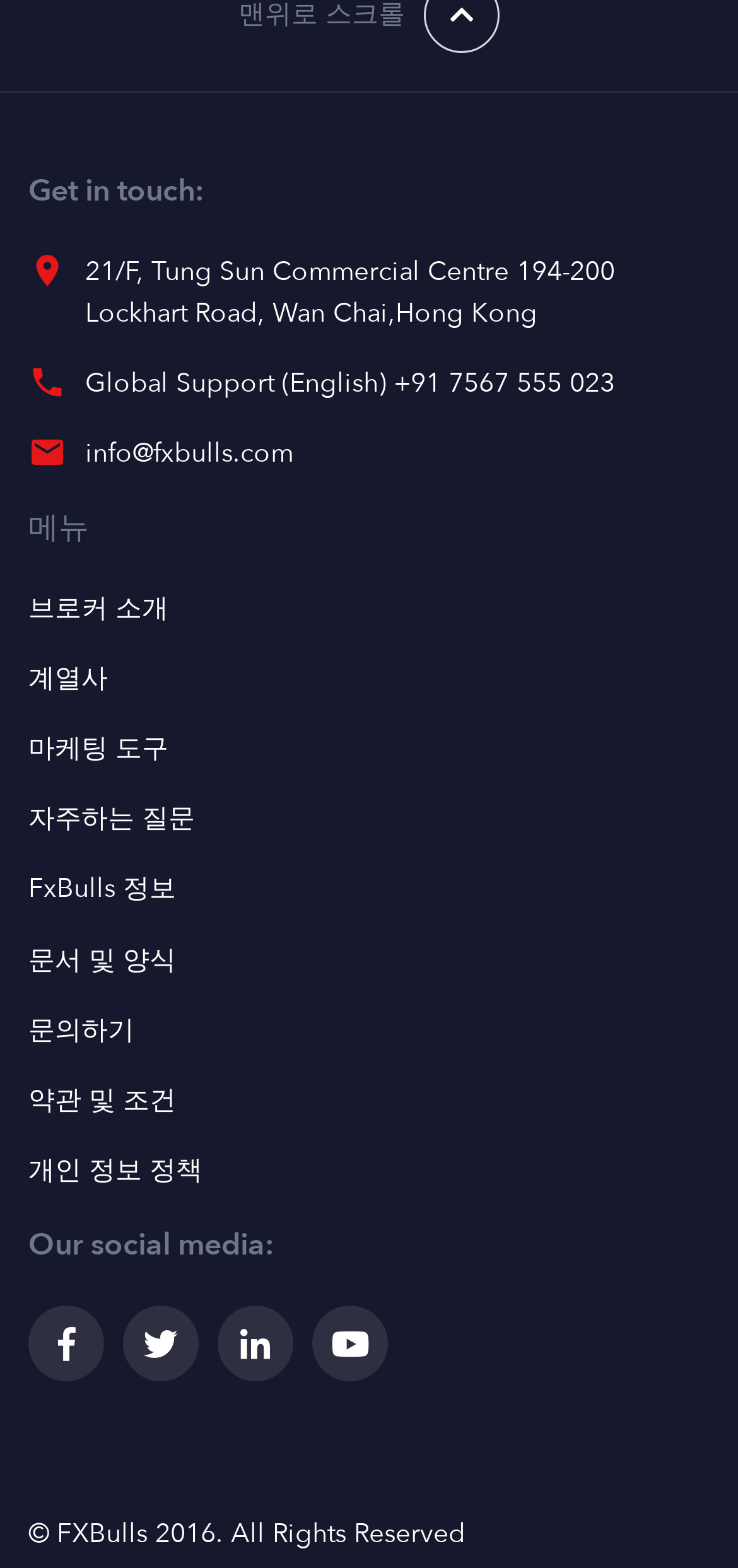Please identify the bounding box coordinates of the region to click in order to complete the given instruction: "Send an email to the company". The coordinates should be four float numbers between 0 and 1, i.e., [left, top, right, bottom].

[0.038, 0.276, 0.962, 0.303]